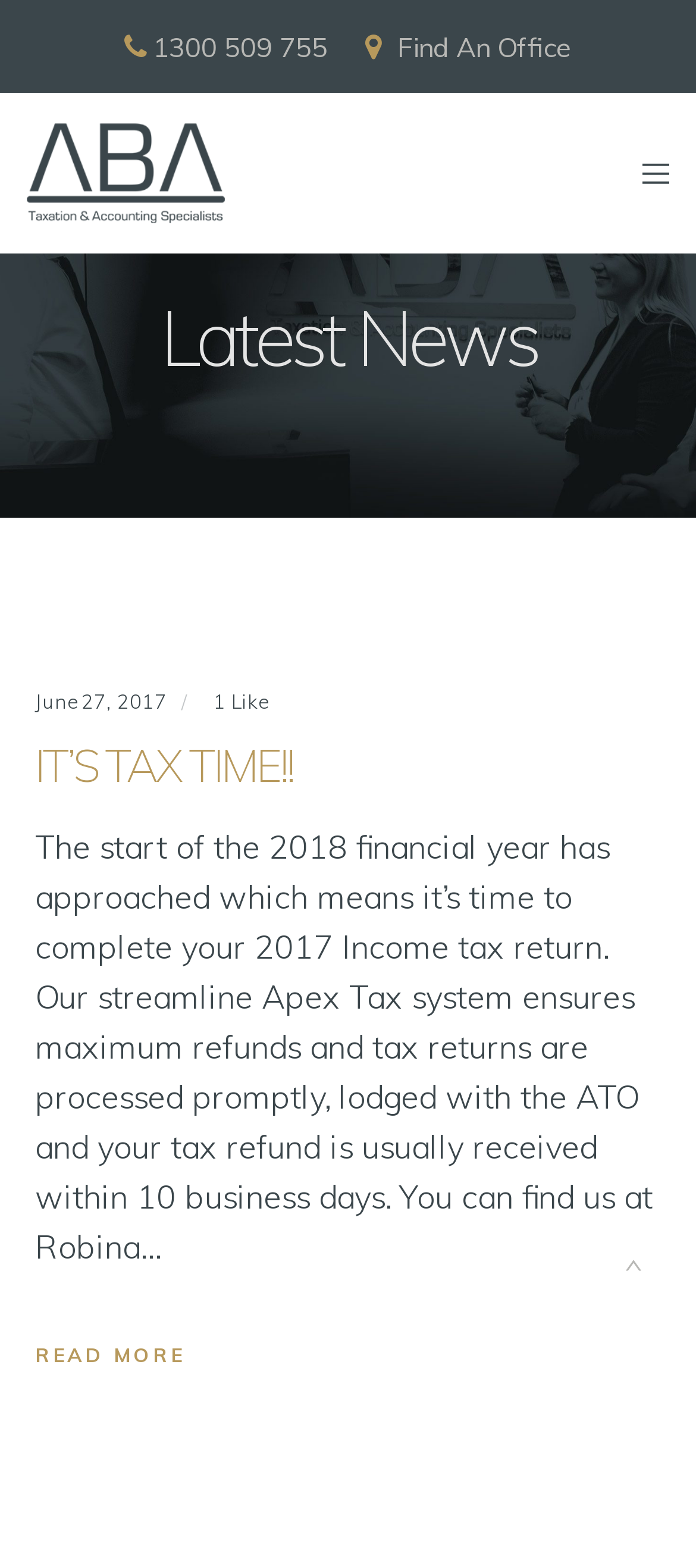Based on the image, provide a detailed response to the question:
What is the topic of the article?

I found the topic of the article by looking at the heading element with the text 'IT’S TAX TIME!!' which is located at the top of the article, and also by reading the content of the article which talks about completing income tax returns.